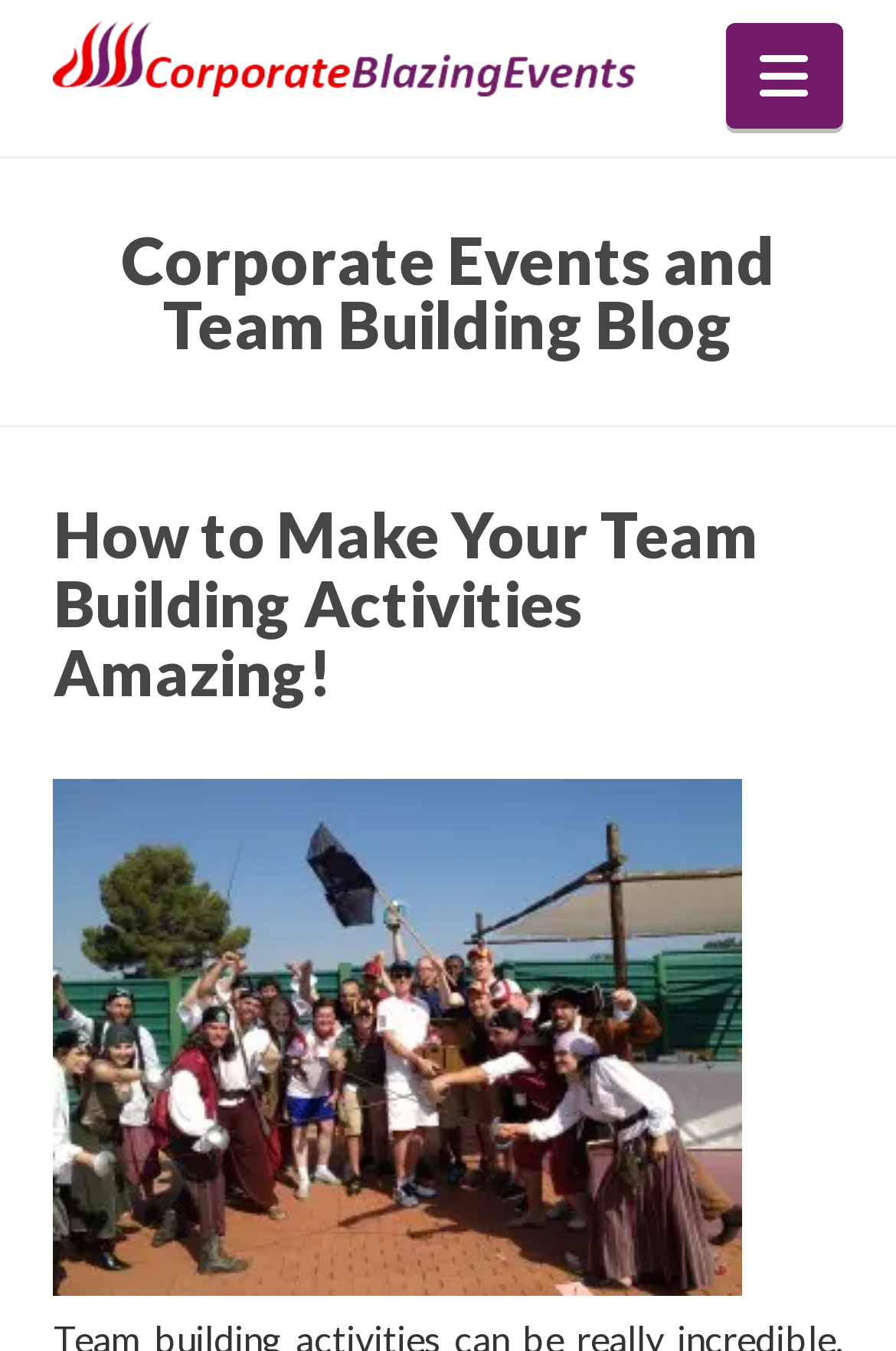Given the element description "Facebook" in the screenshot, predict the bounding box coordinates of that UI element.

None